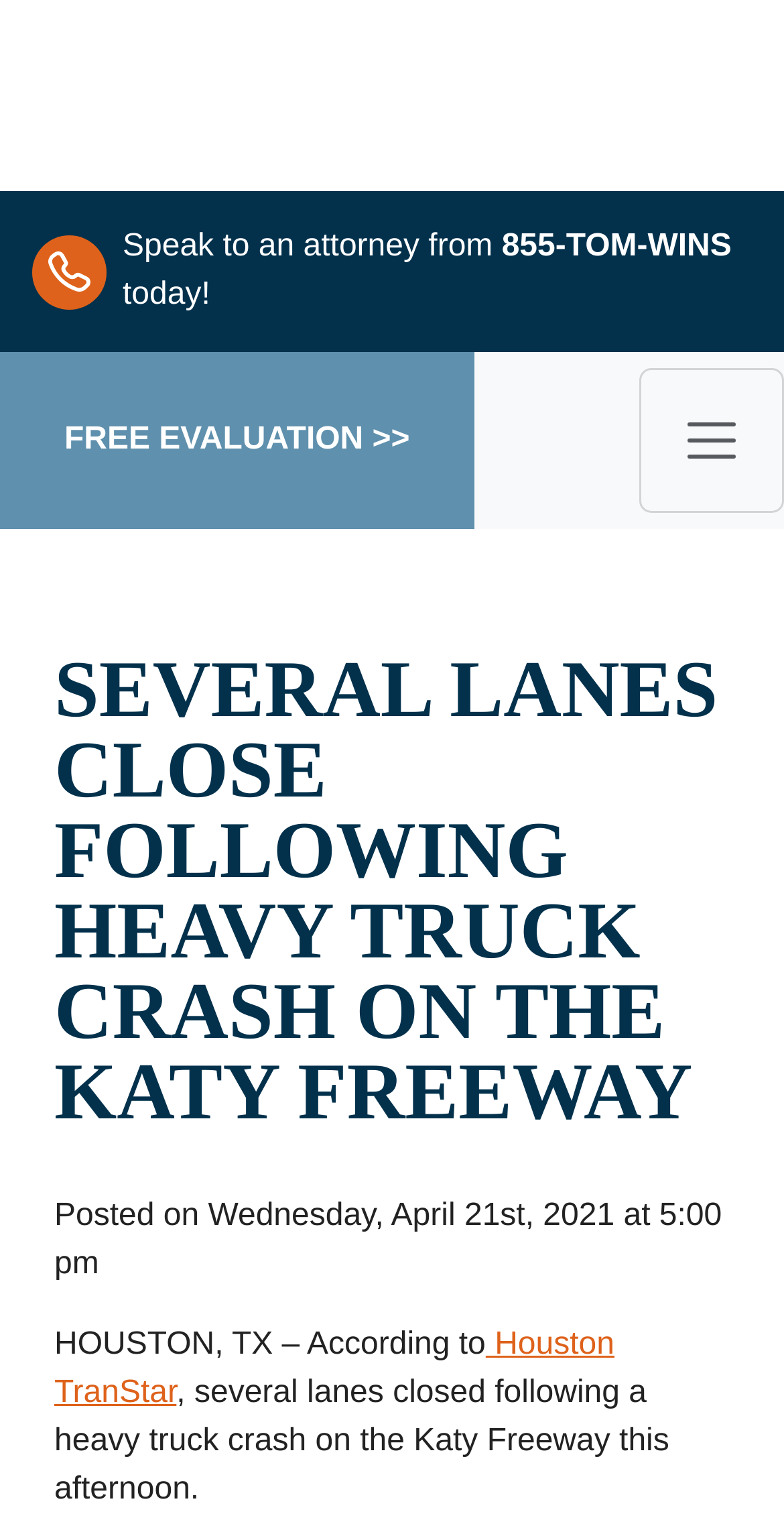What is the current status of the Katy Freeway?
Using the information from the image, give a concise answer in one word or a short phrase.

Several lanes closed